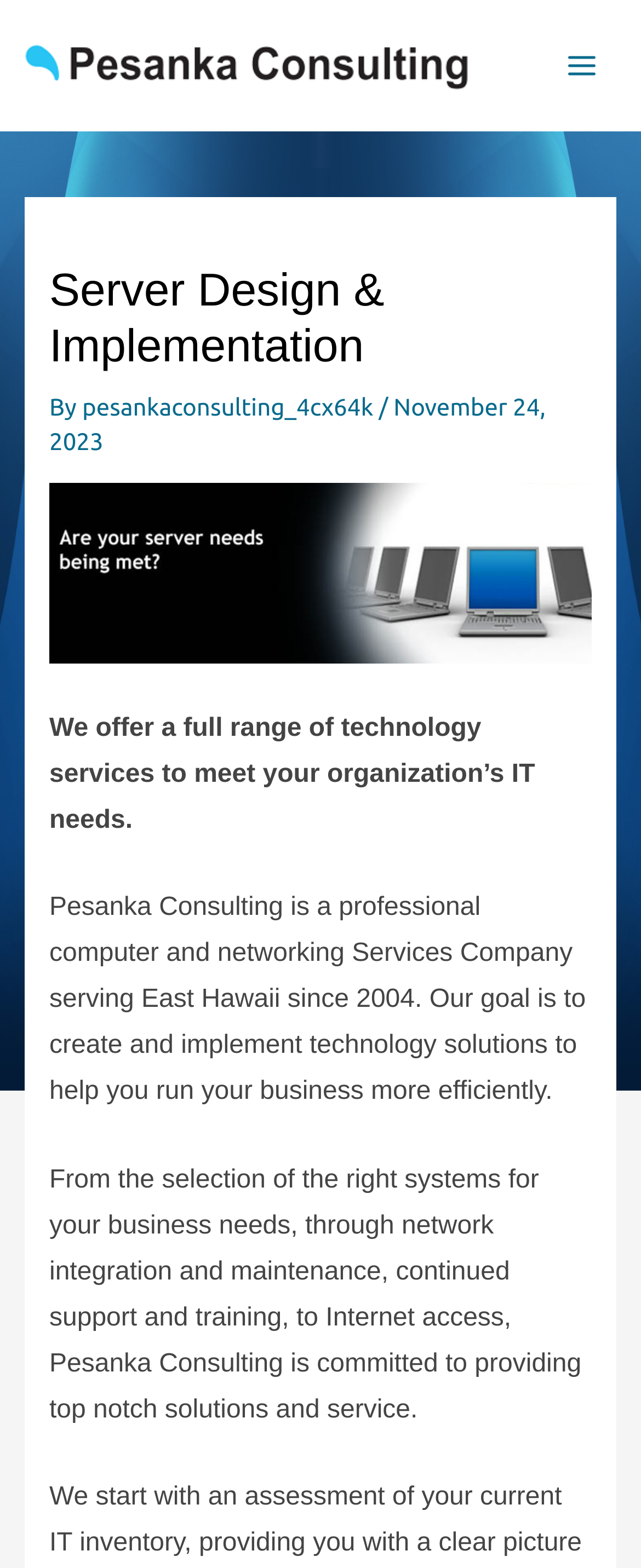Find the bounding box coordinates corresponding to the UI element with the description: "Main Menu". The coordinates should be formatted as [left, top, right, bottom], with values as floats between 0 and 1.

[0.854, 0.02, 0.962, 0.064]